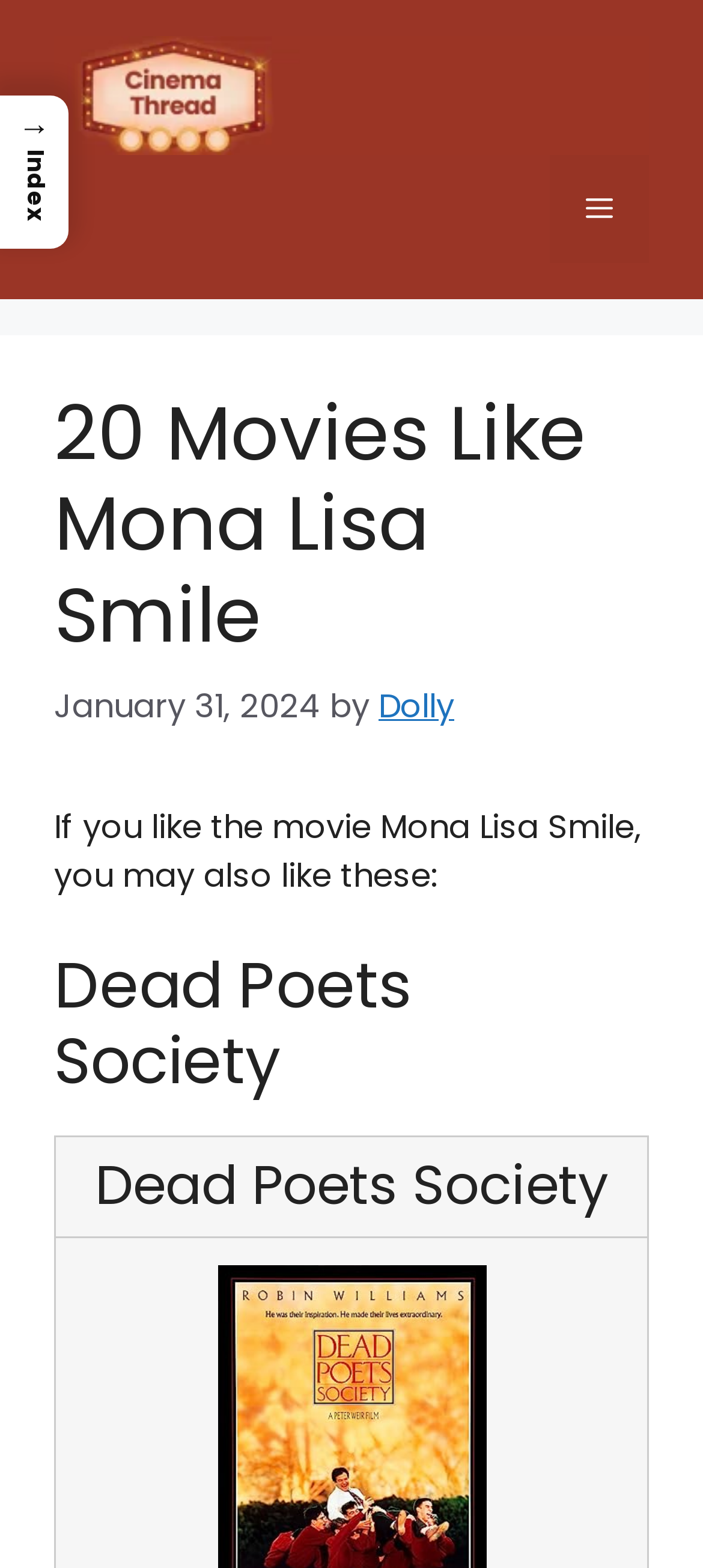Please provide a detailed answer to the question below by examining the image:
What is the name of the website?

The name of the website can be found in the banner at the top of the page, which contains a link with the text 'cinemathread.com'.